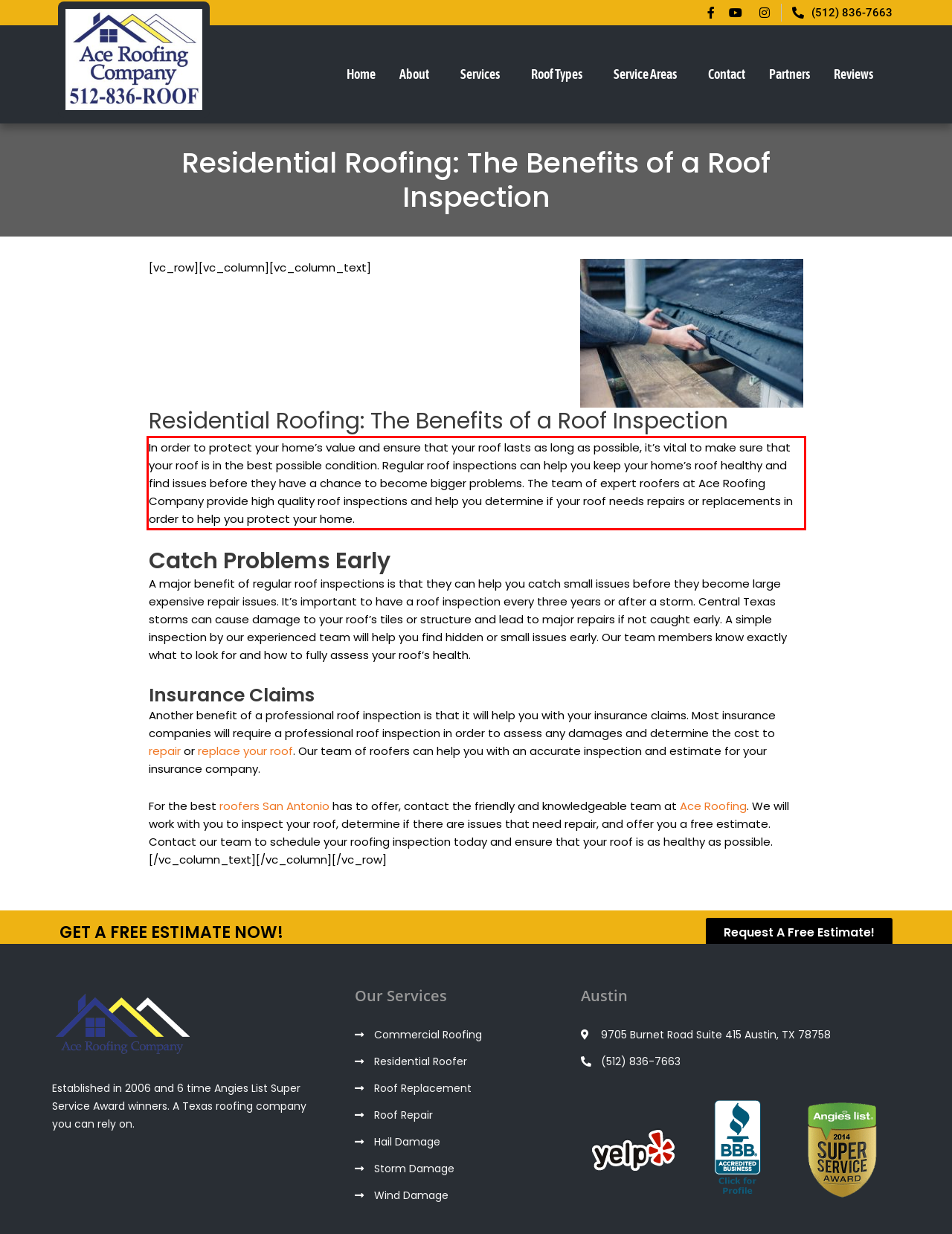Given the screenshot of the webpage, identify the red bounding box, and recognize the text content inside that red bounding box.

In order to protect your home’s value and ensure that your roof lasts as long as possible, it’s vital to make sure that your roof is in the best possible condition. Regular roof inspections can help you keep your home’s roof healthy and find issues before they have a chance to become bigger problems. The team of expert roofers at Ace Roofing Company provide high quality roof inspections and help you determine if your roof needs repairs or replacements in order to help you protect your home.